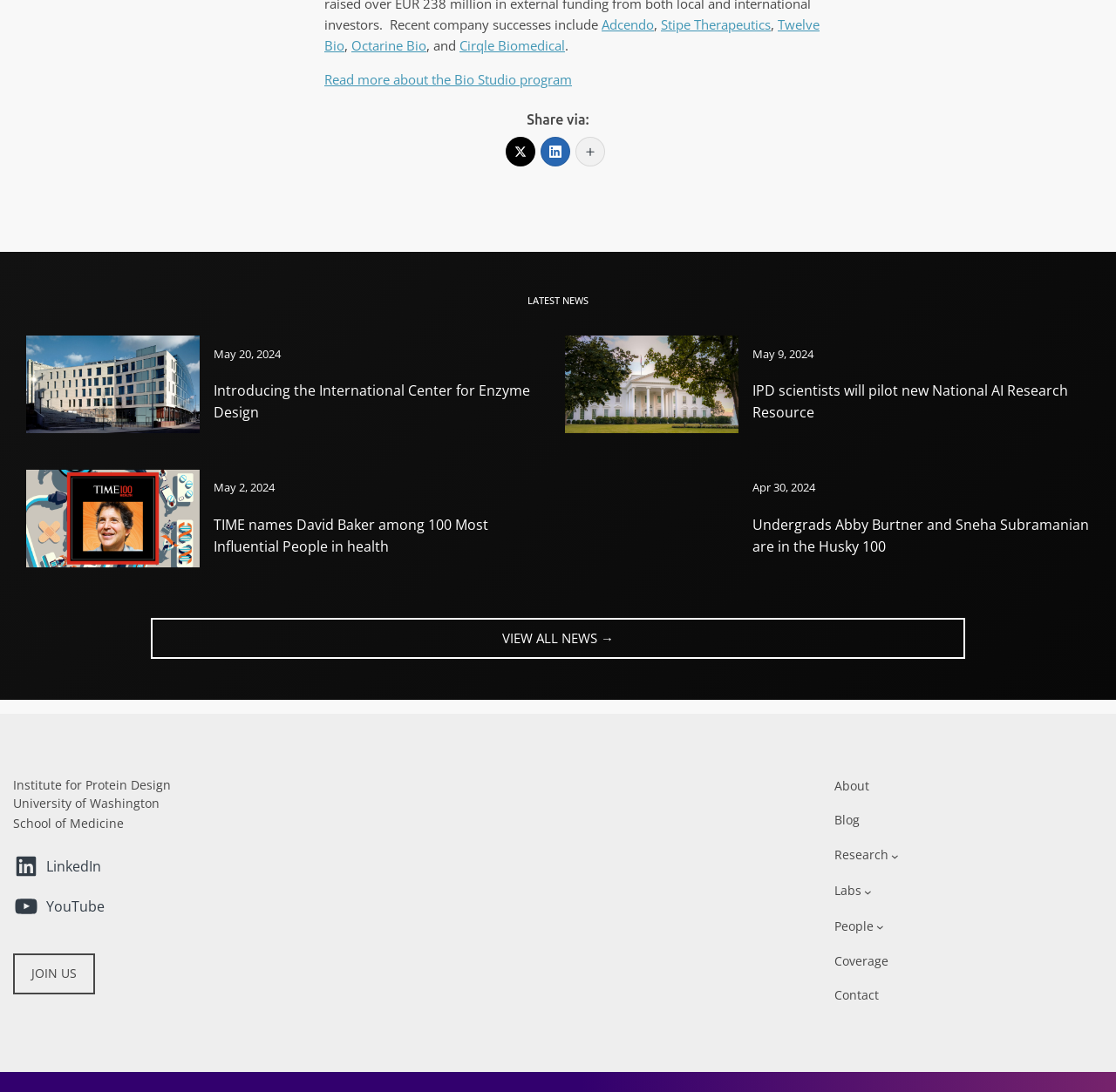What is the date of the news article about IPD scientists piloting a new National AI Research Resource?
Using the image as a reference, give an elaborate response to the question.

The date of the news article about IPD scientists piloting a new National AI Research Resource is mentioned as May 9, 2024, which is displayed next to the corresponding news article.